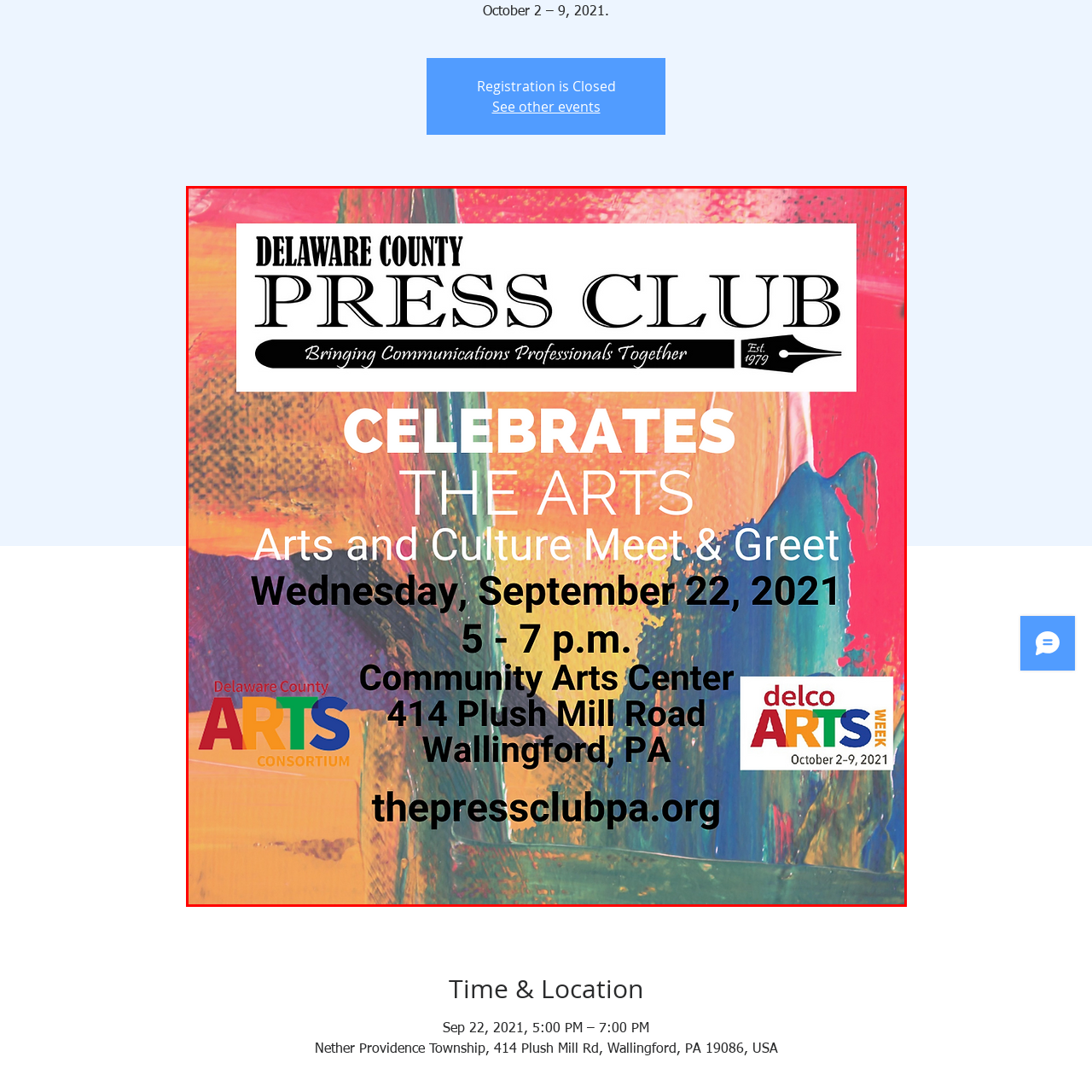View the image inside the red-bordered box and answer the given question using a single word or phrase:
What is the theme of the event?

CELEBRATES THE ARTS